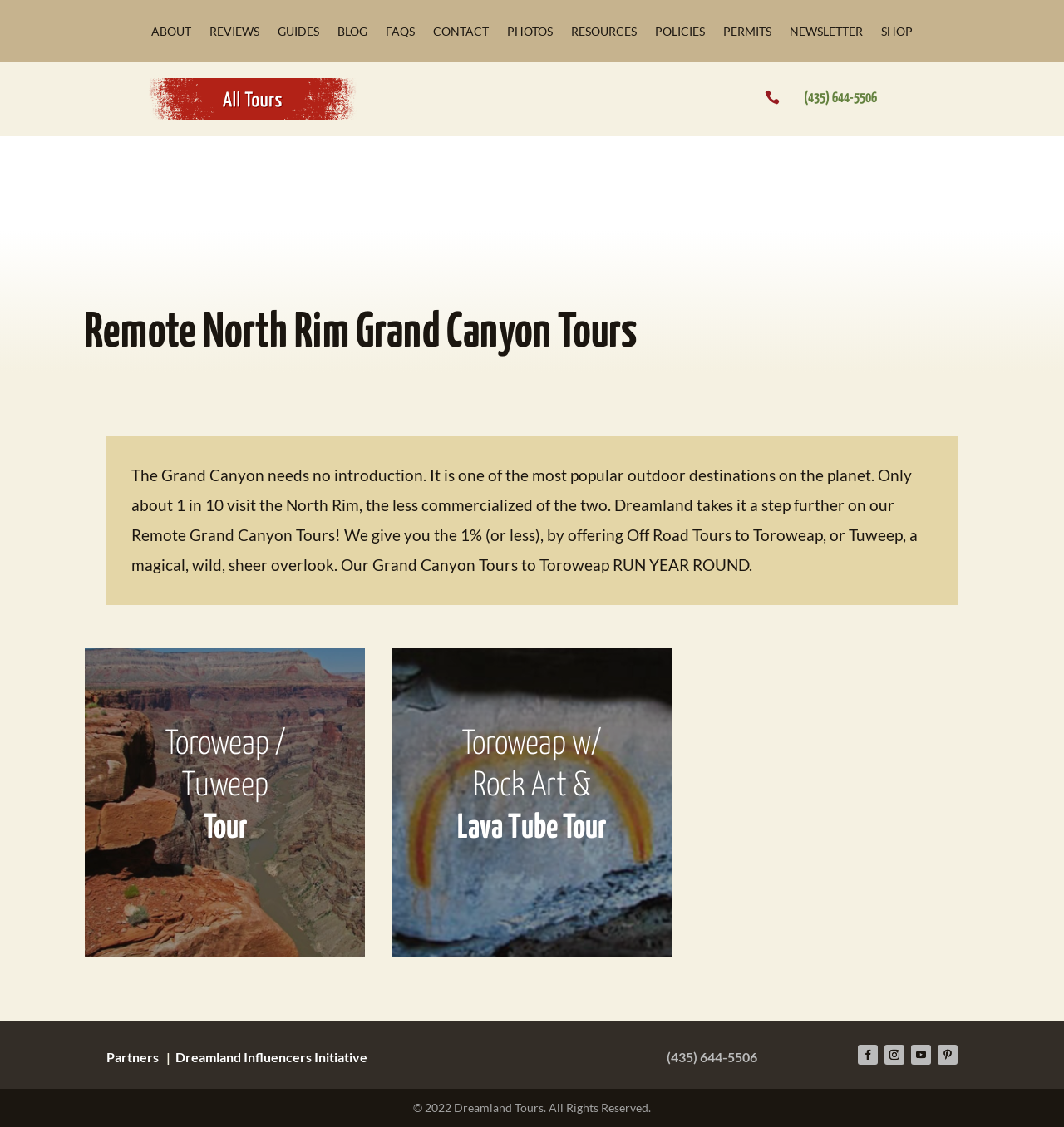What is the copyright year mentioned on the webpage?
Based on the image, give a concise answer in the form of a single word or short phrase.

2022